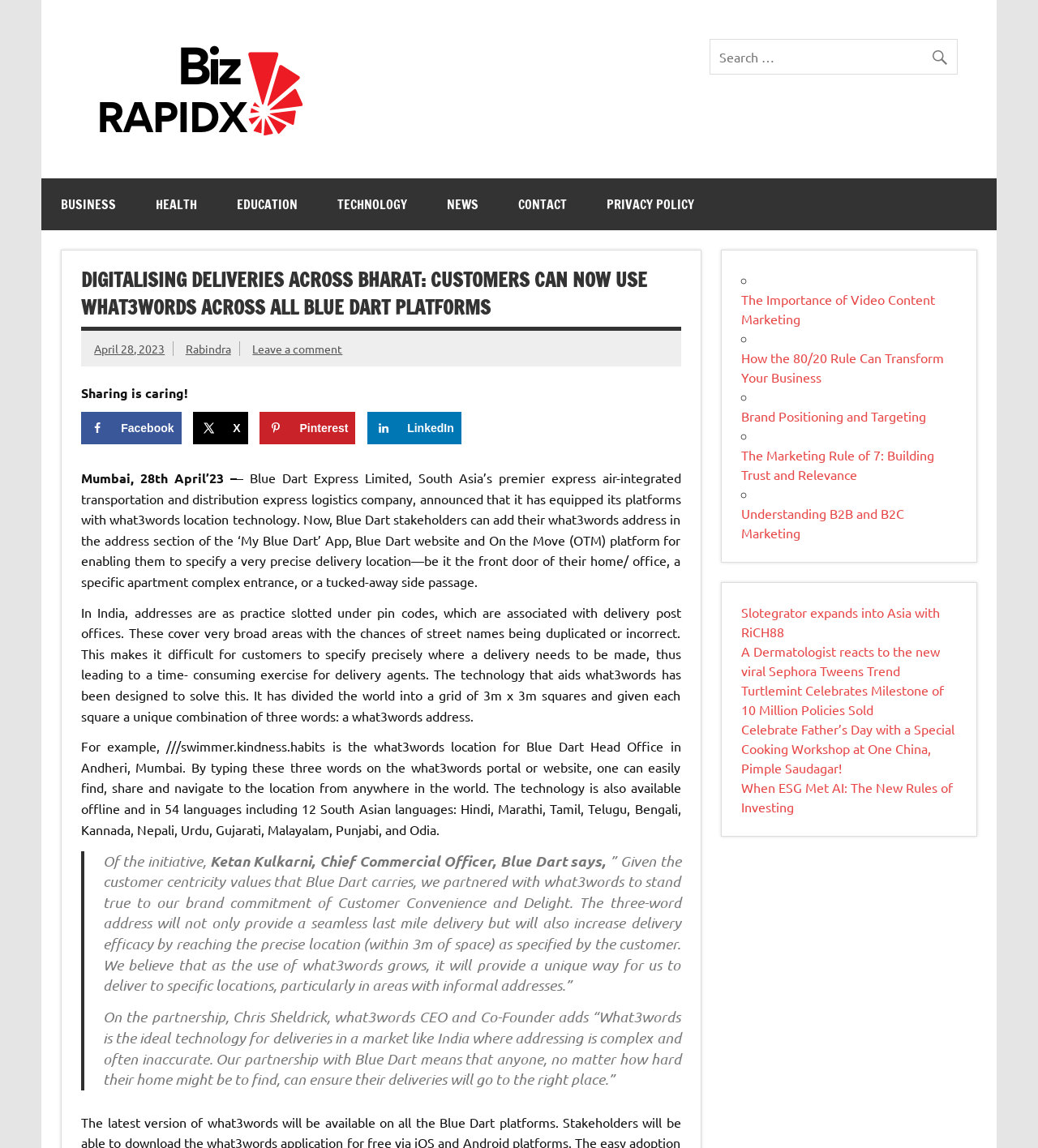Answer the question briefly using a single word or phrase: 
What is the what3words address for Blue Dart Head Office in Andheri, Mumbai?

///swimmer.kindness.habits